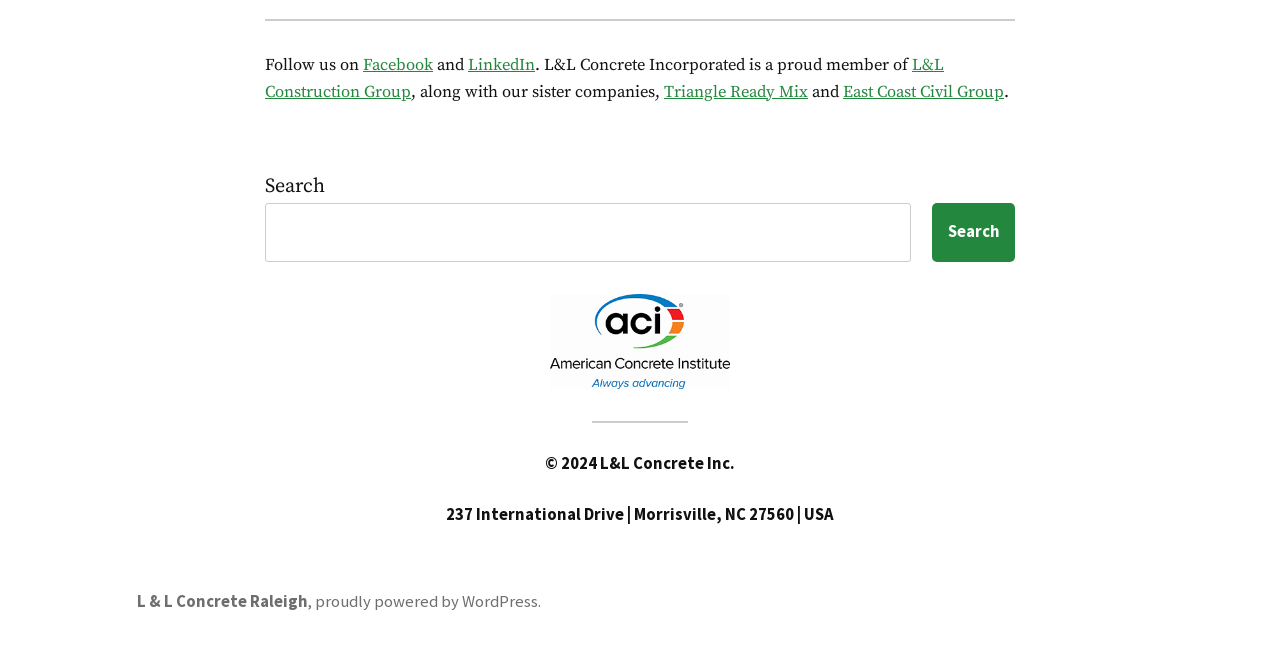Answer the following inquiry with a single word or phrase:
What is the name of the company?

L&L Concrete Incorporated